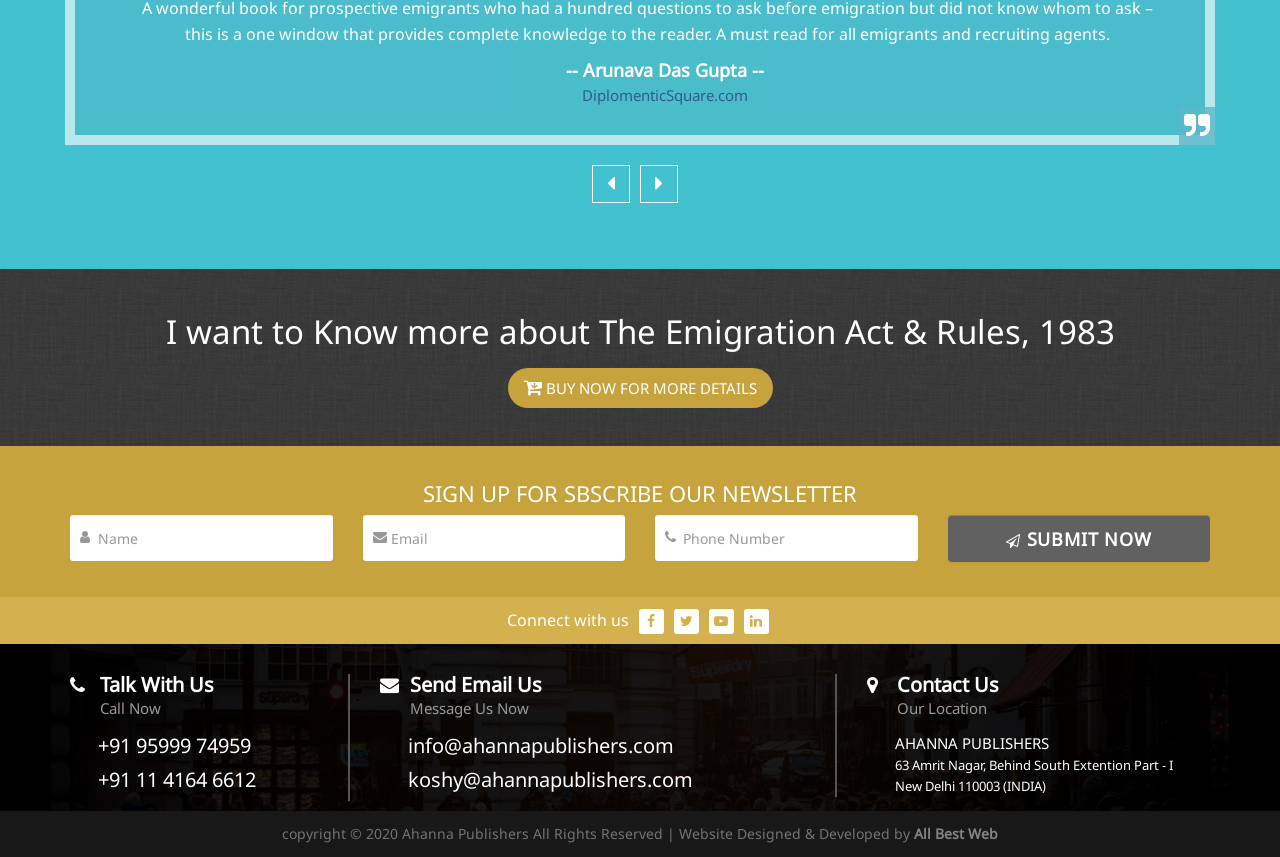Can you look at the image and give a comprehensive answer to the question:
What is the name of the publisher?

The name of the publisher can be found at the bottom of the webpage, in the 'Contact Us' section, where it is written as 'AHANNA PUBLISHERS'.